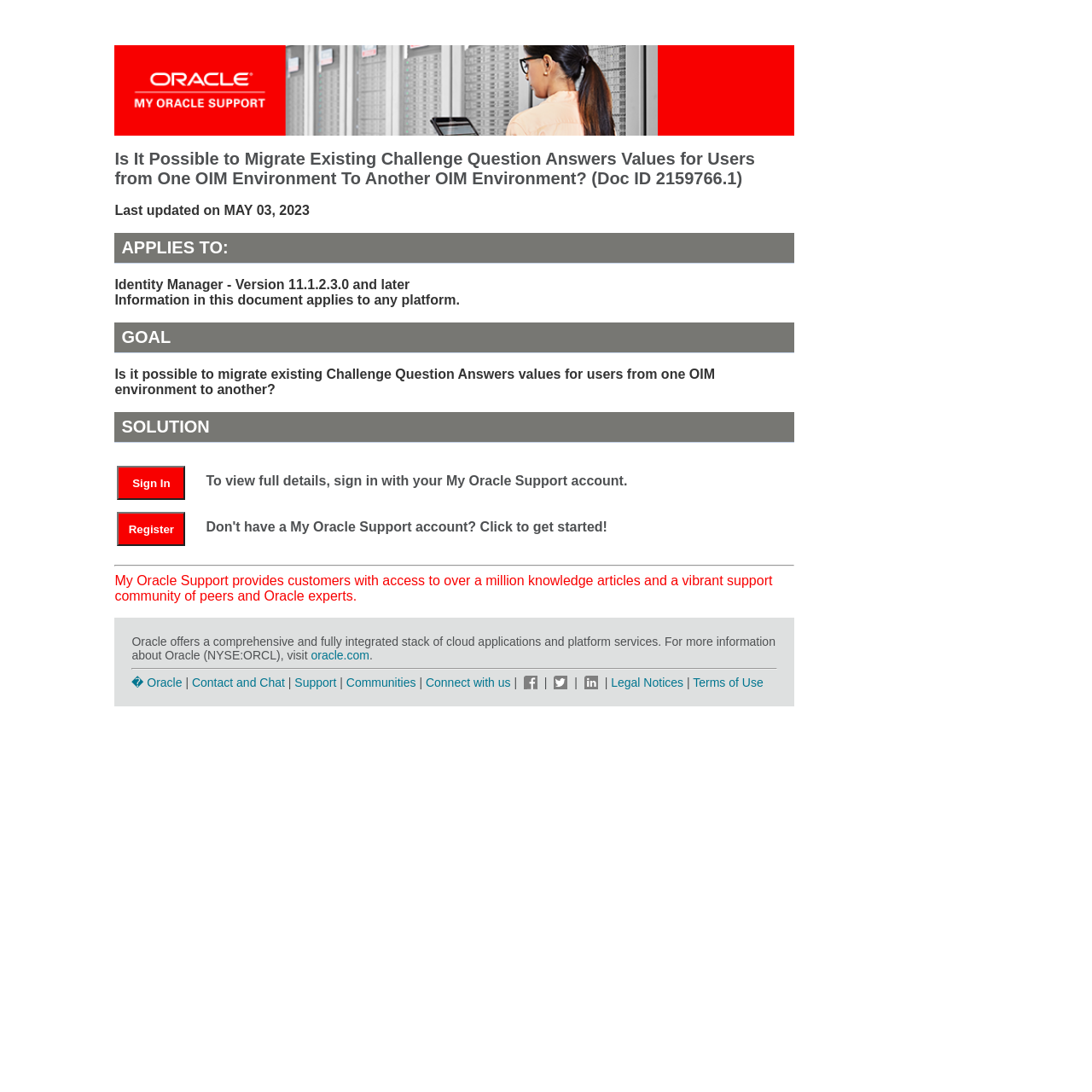Kindly determine the bounding box coordinates for the clickable area to achieve the given instruction: "Explore the tag 'critical theory'".

None